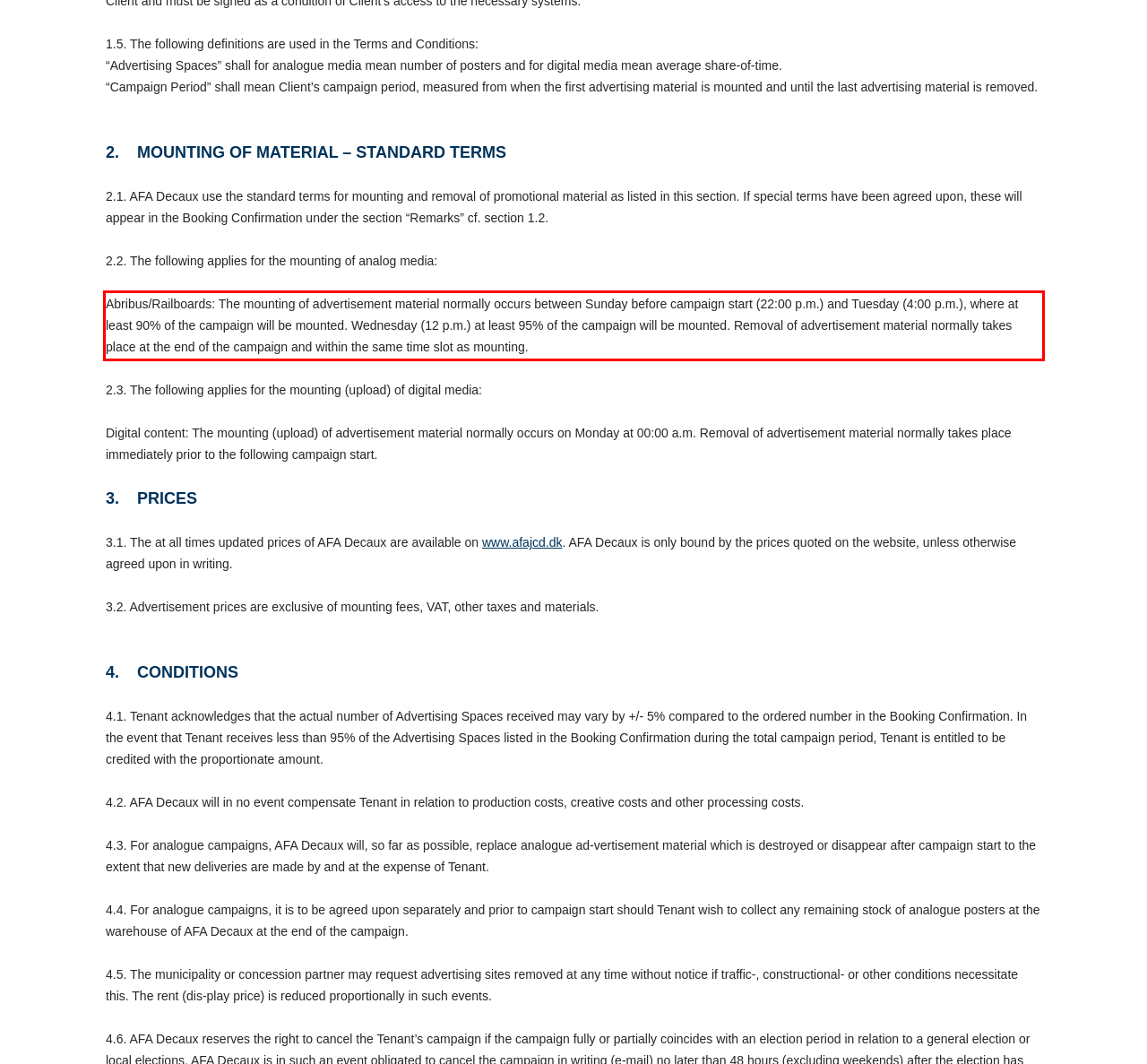Please perform OCR on the text content within the red bounding box that is highlighted in the provided webpage screenshot.

Abribus/Railboards: The mounting of advertisement material normally occurs between Sunday before campaign start (22:00 p.m.) and Tuesday (4:00 p.m.), where at least 90% of the campaign will be mounted. Wednesday (12 p.m.) at least 95% of the campaign will be mounted. Removal of advertisement material normally takes place at the end of the campaign and within the same time slot as mounting.